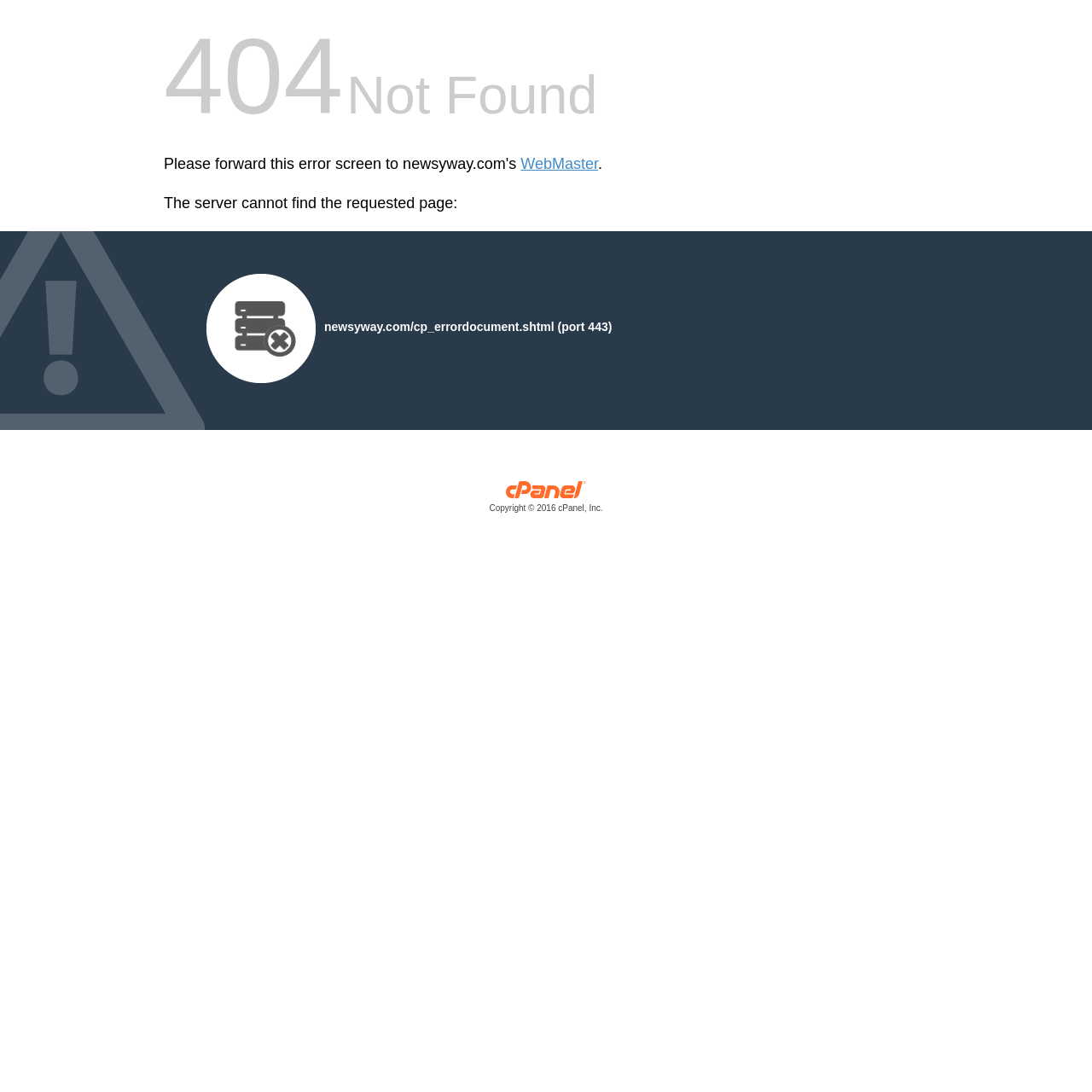Find the bounding box of the UI element described as: "Copyright © 2016 cPanel, Inc.". The bounding box coordinates should be given as four float values between 0 and 1, i.e., [left, top, right, bottom].

[0.15, 0.446, 0.85, 0.472]